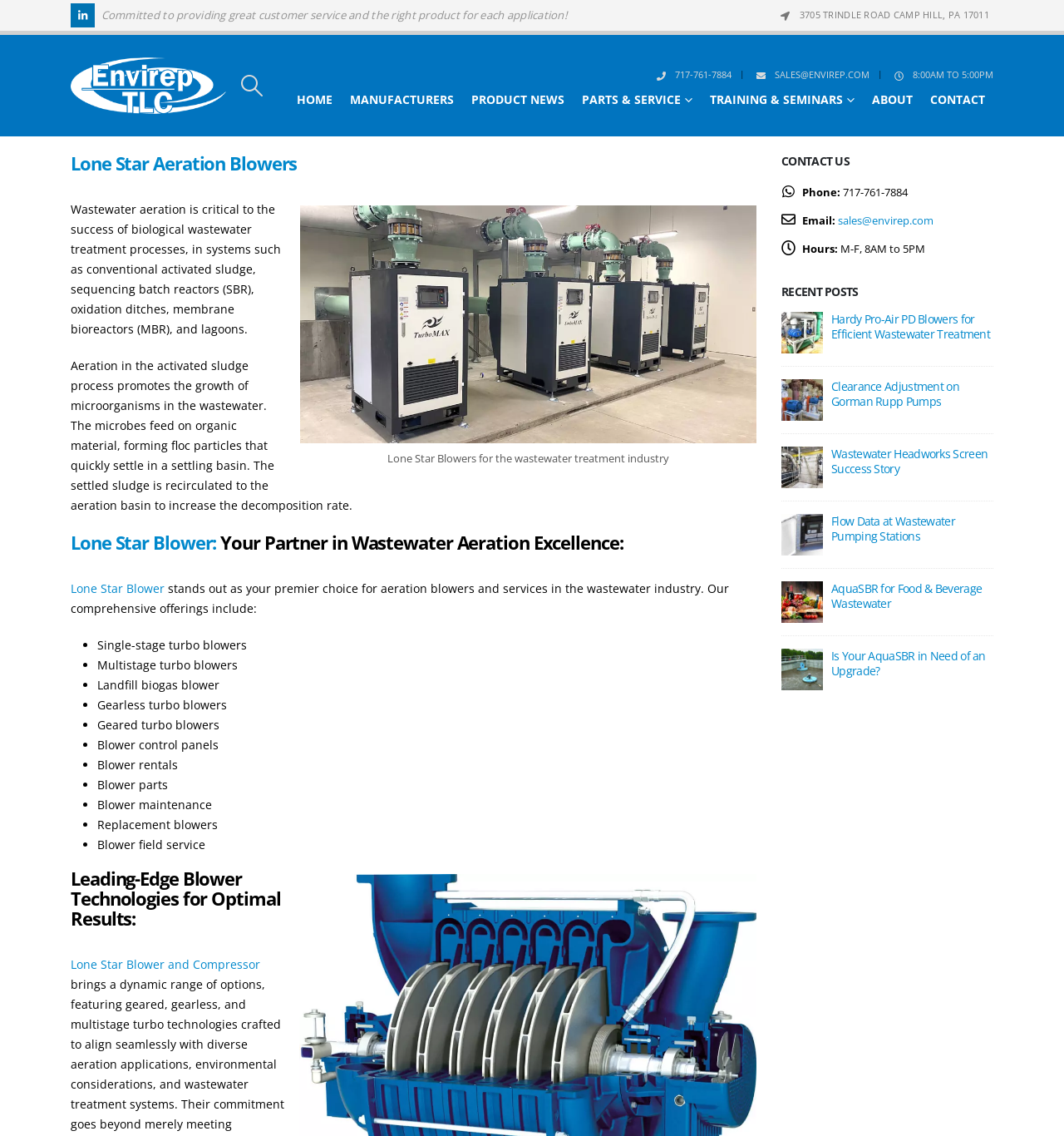Answer succinctly with a single word or phrase:
What is the first product mentioned in the list of blower technologies?

Single-stage turbo blowers